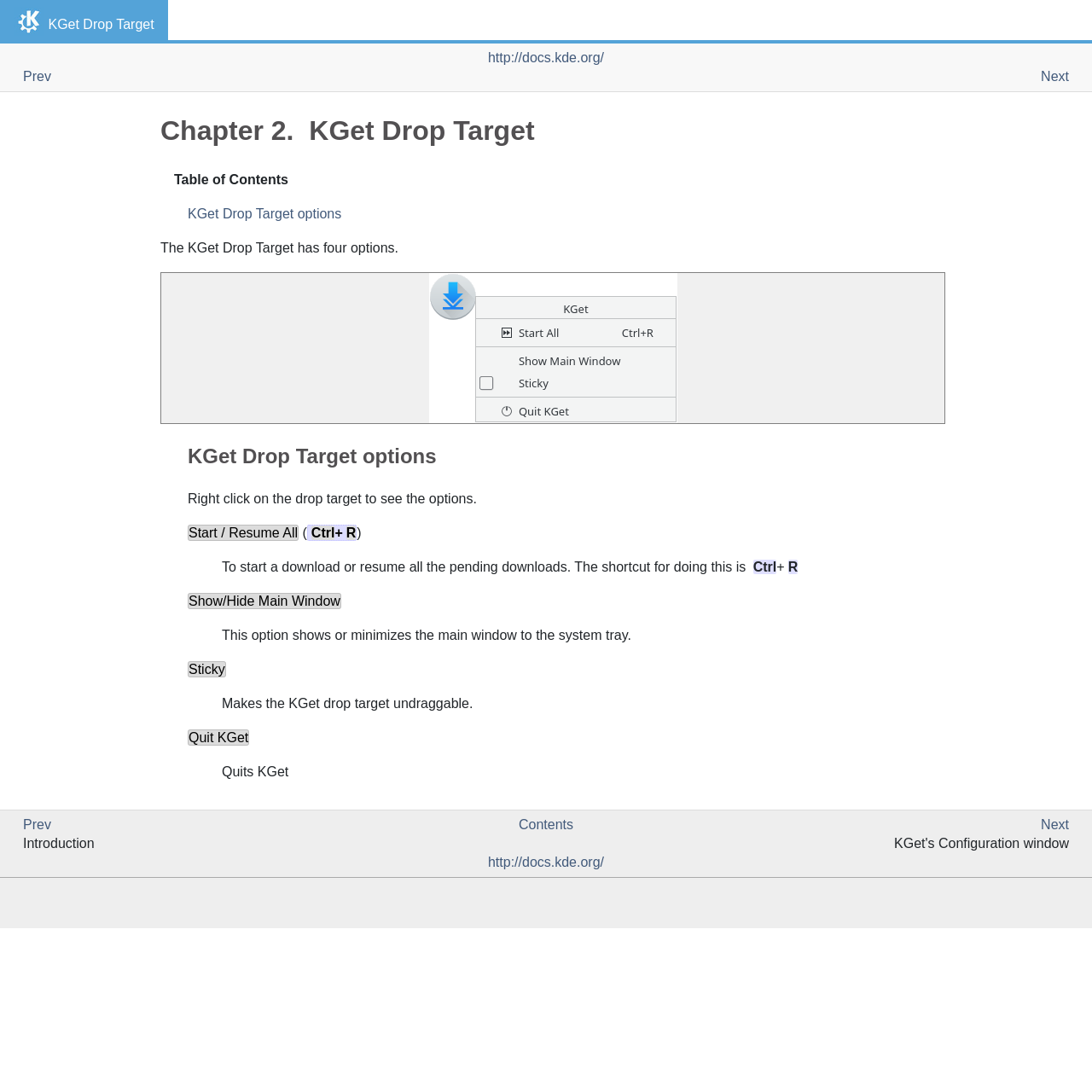Using the format (top-left x, top-left y, bottom-right x, bottom-right y), and given the element description, identify the bounding box coordinates within the screenshot: Next

[0.953, 0.063, 0.979, 0.077]